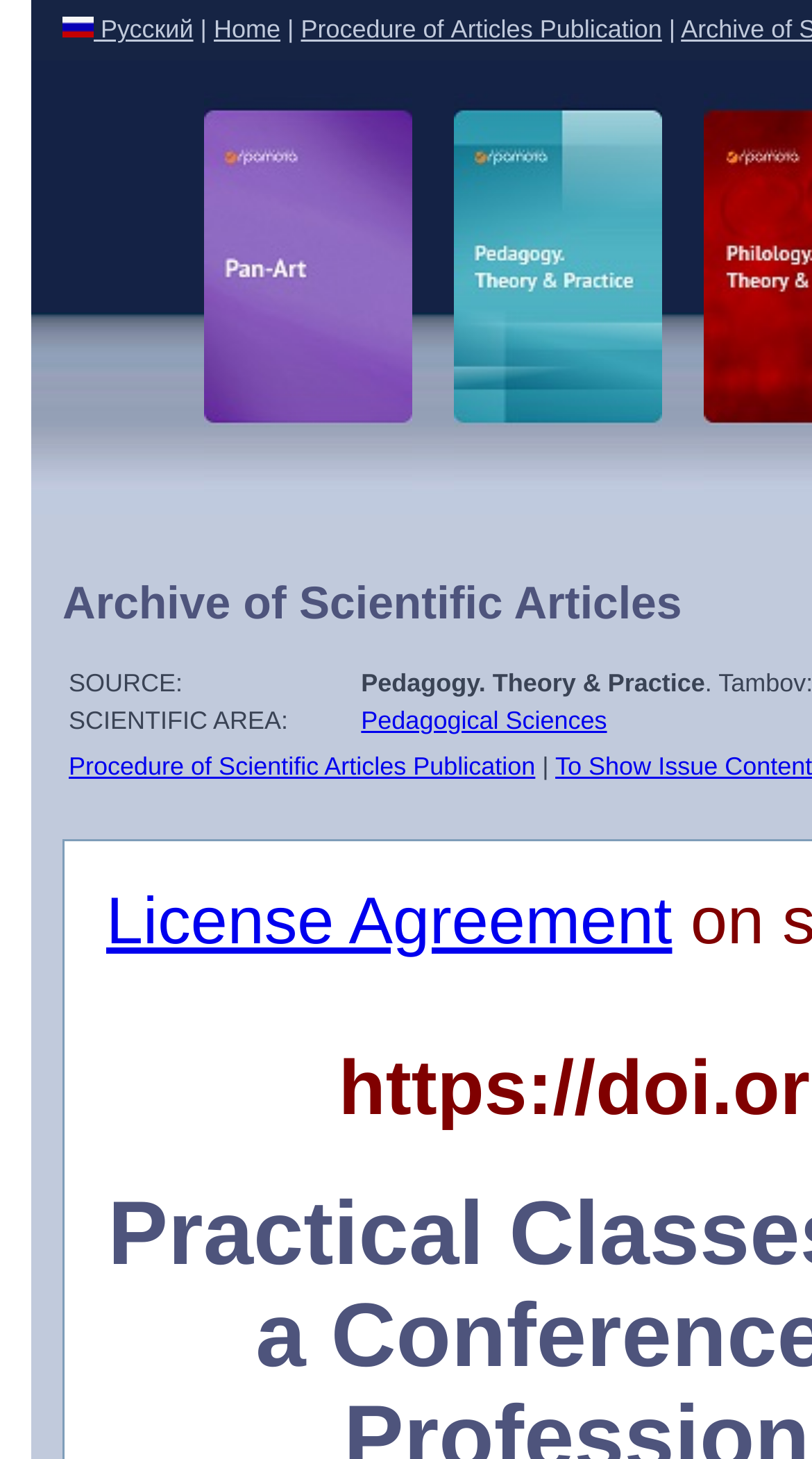Please provide the bounding box coordinates for the element that needs to be clicked to perform the following instruction: "Open main menu". The coordinates should be given as four float numbers between 0 and 1, i.e., [left, top, right, bottom].

None